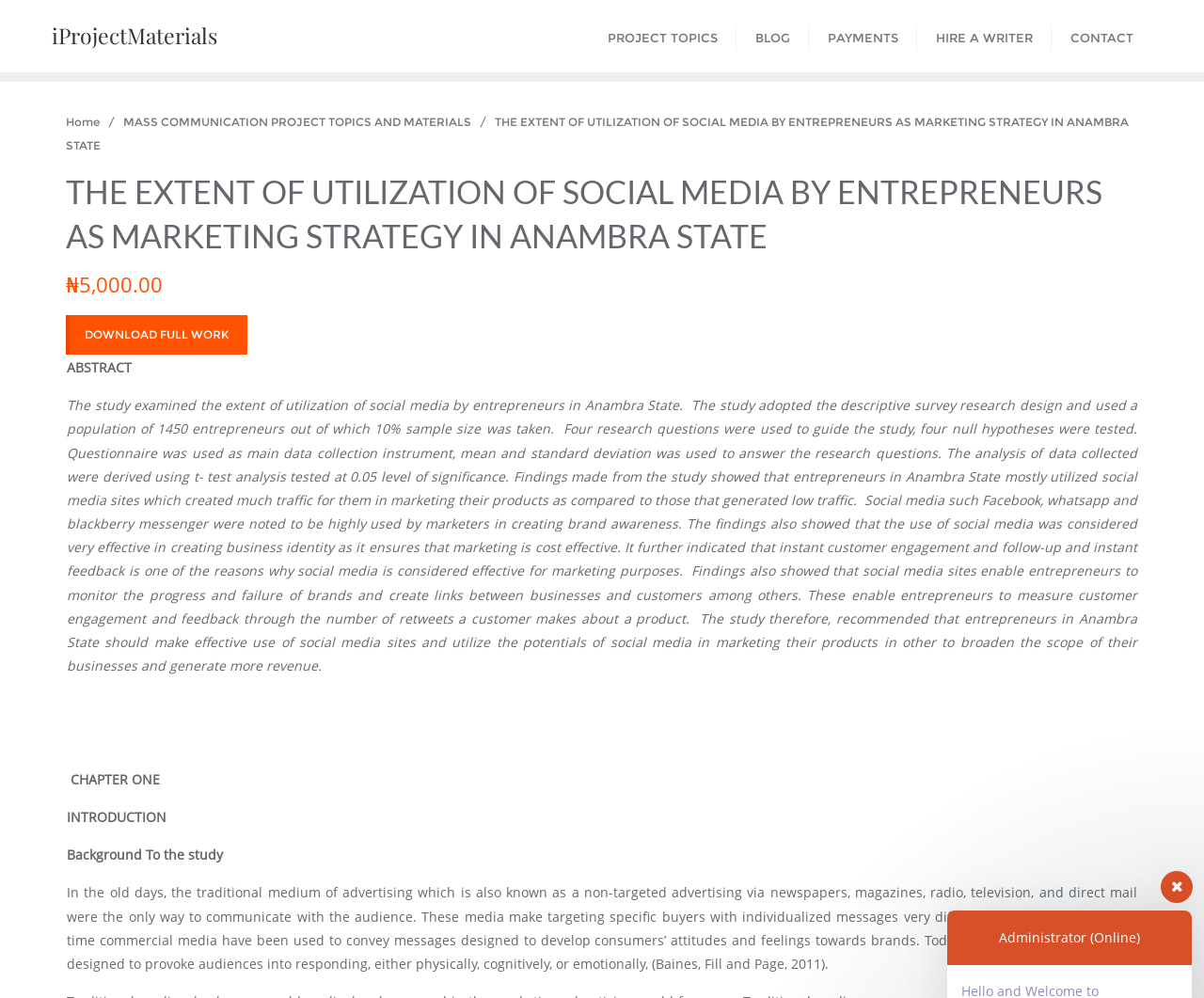Determine the bounding box coordinates for the UI element with the following description: "Project Topics". The coordinates should be four float numbers between 0 and 1, represented as [left, top, right, bottom].

[0.489, 0.0, 0.612, 0.073]